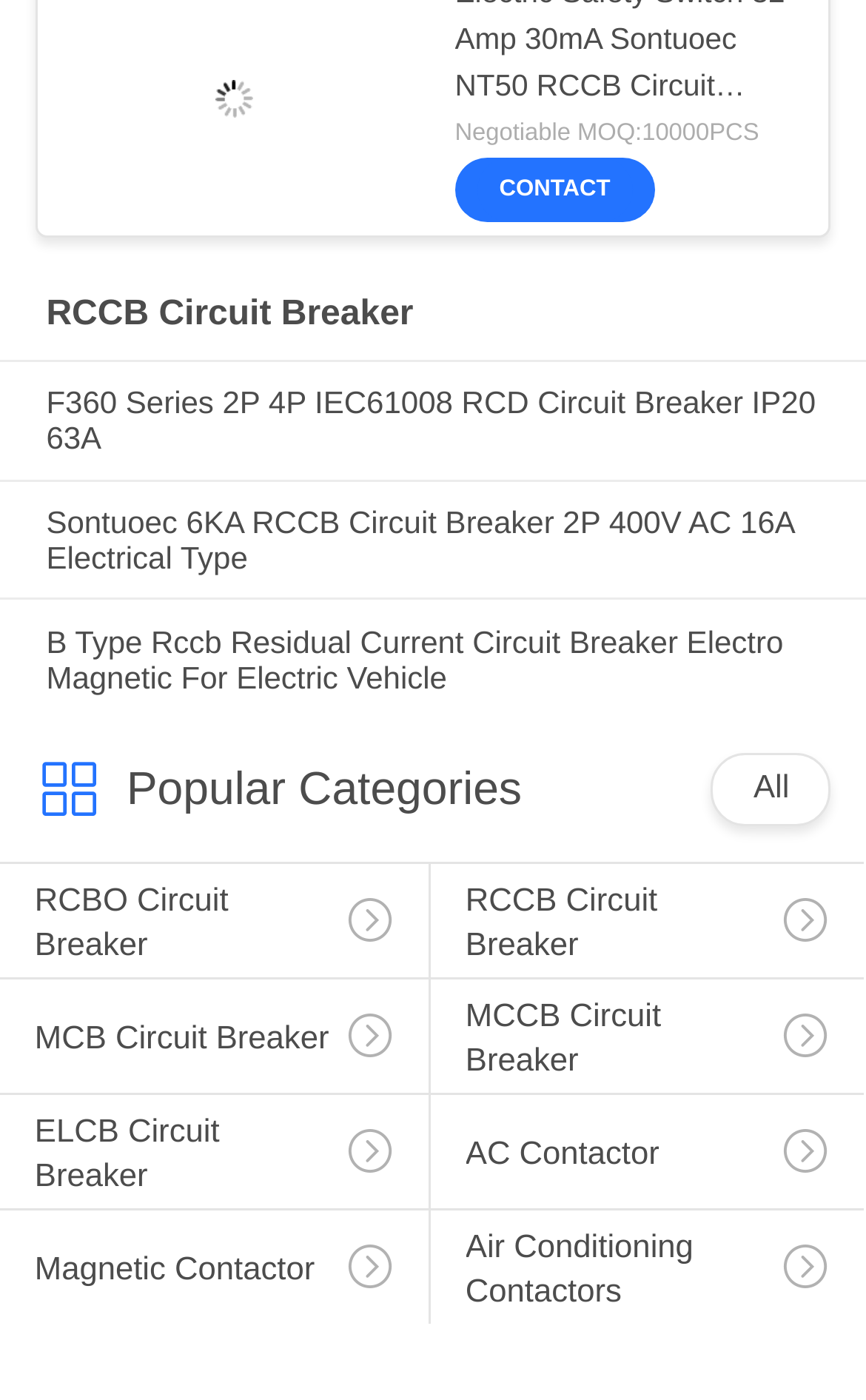What type of circuit breaker is Sontuoec NT50?
Answer the question with as much detail as possible.

The type of circuit breaker Sontuoec NT50 is RCCB (Residual Current Circuit Breaker), which can be inferred from the image description 'Electric Safety Switch 32 Amp 30mA Sontuoec NT50 RCCB Circuit Breaker'.